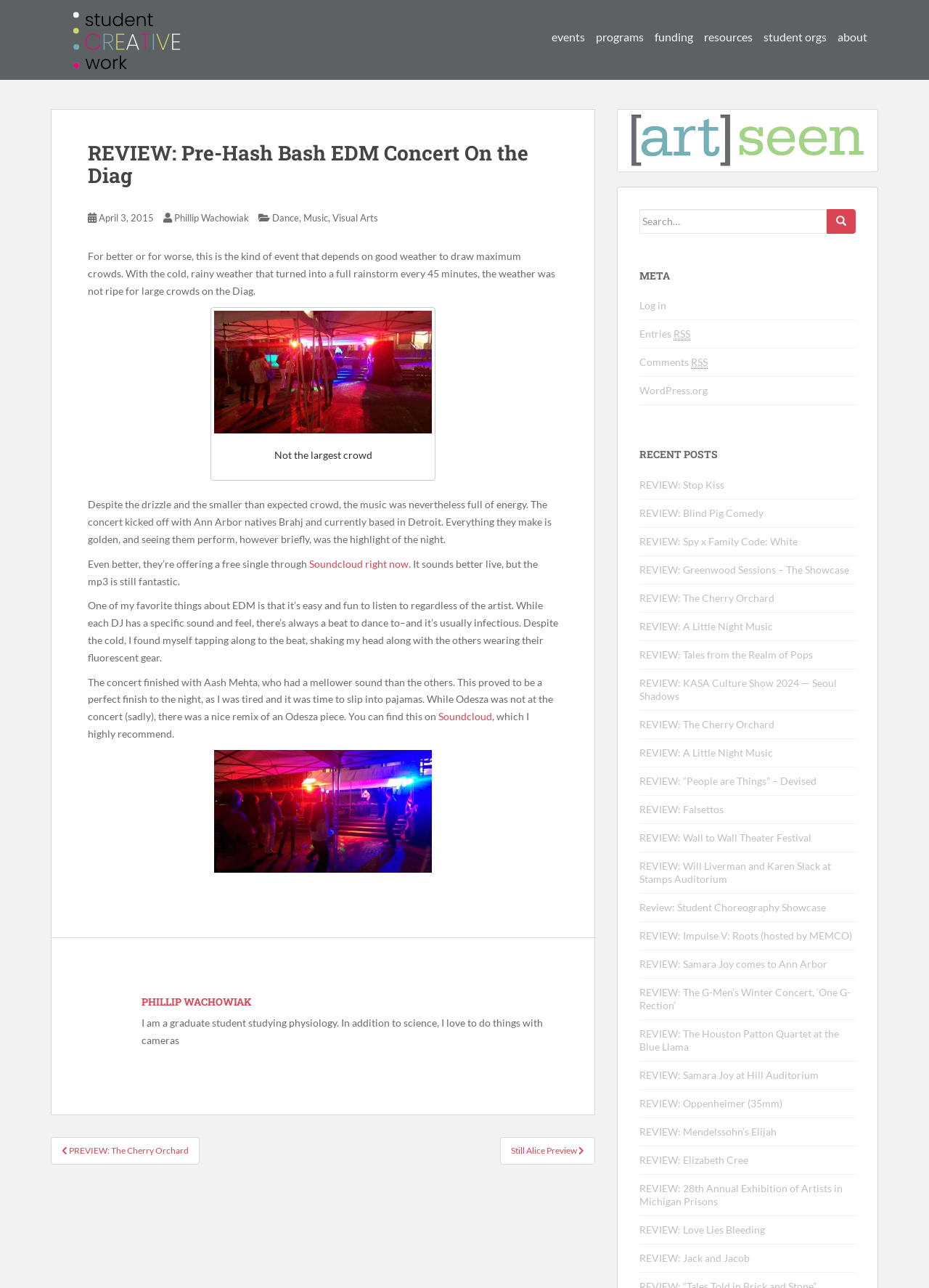Provide the bounding box coordinates for the UI element that is described as: "Log in".

[0.688, 0.232, 0.717, 0.242]